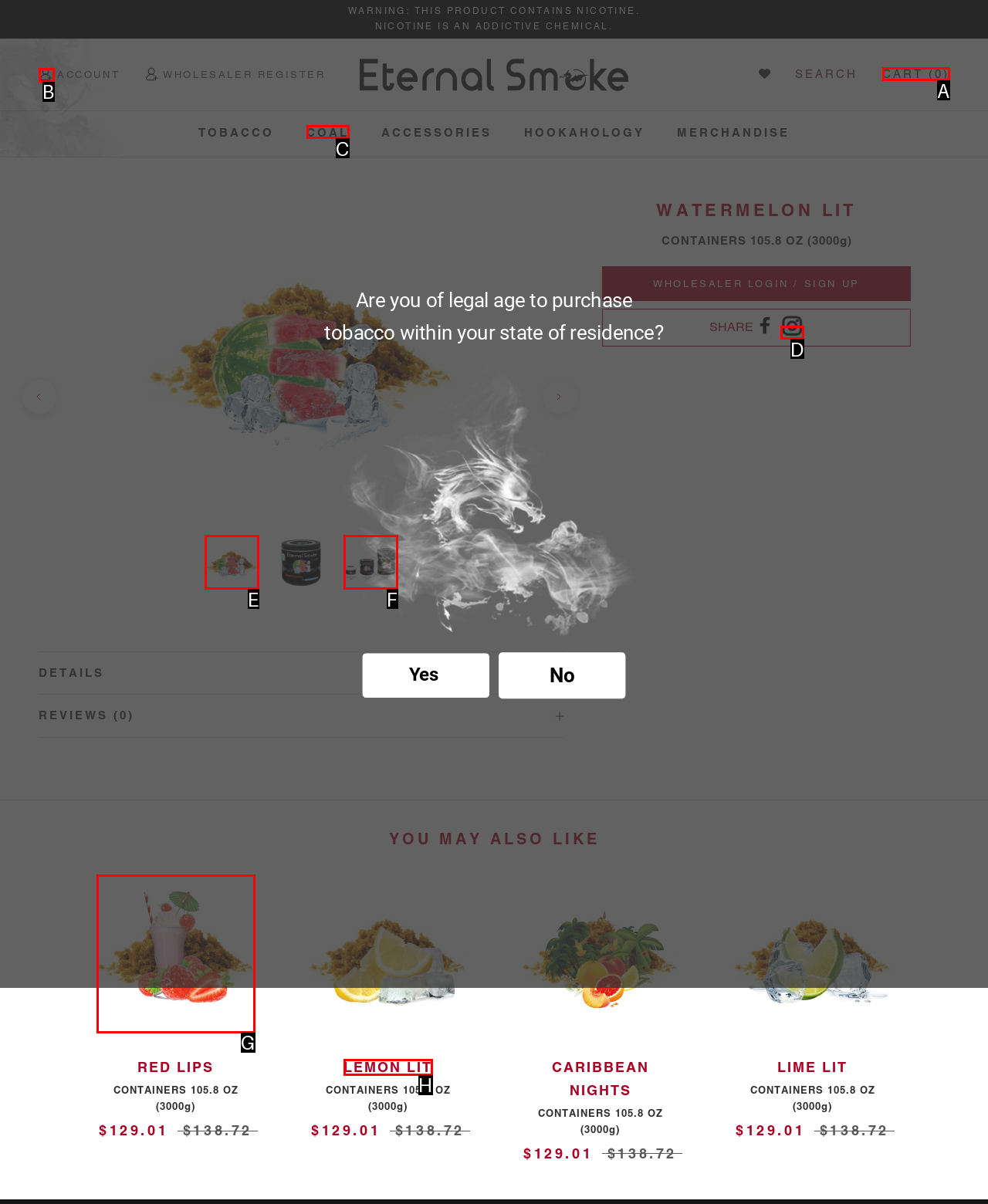Select the option I need to click to accomplish this task: Open cart
Provide the letter of the selected choice from the given options.

A